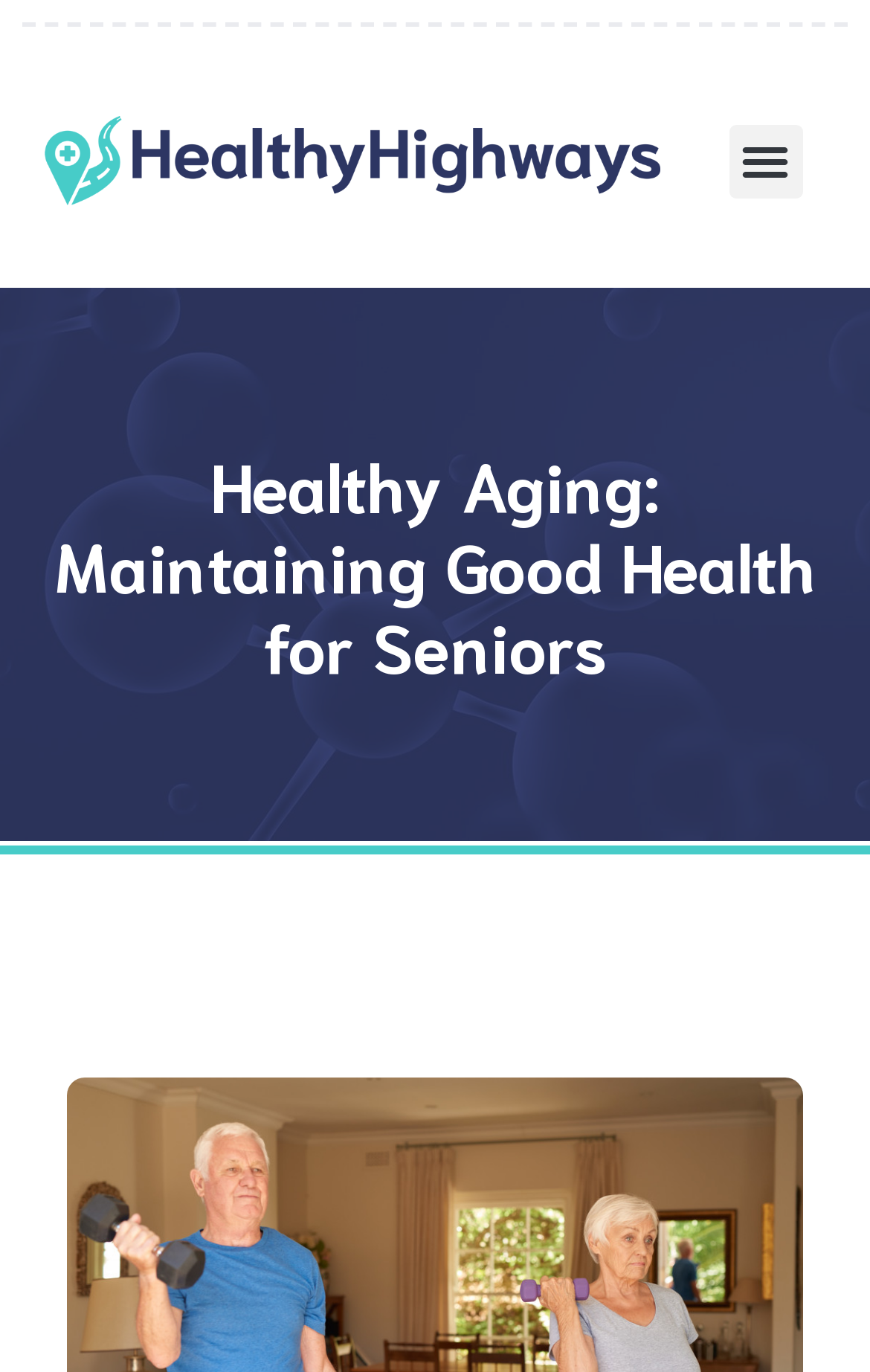What is the text of the webpage's headline?

Healthy Aging: Maintaining Good Health for Seniors